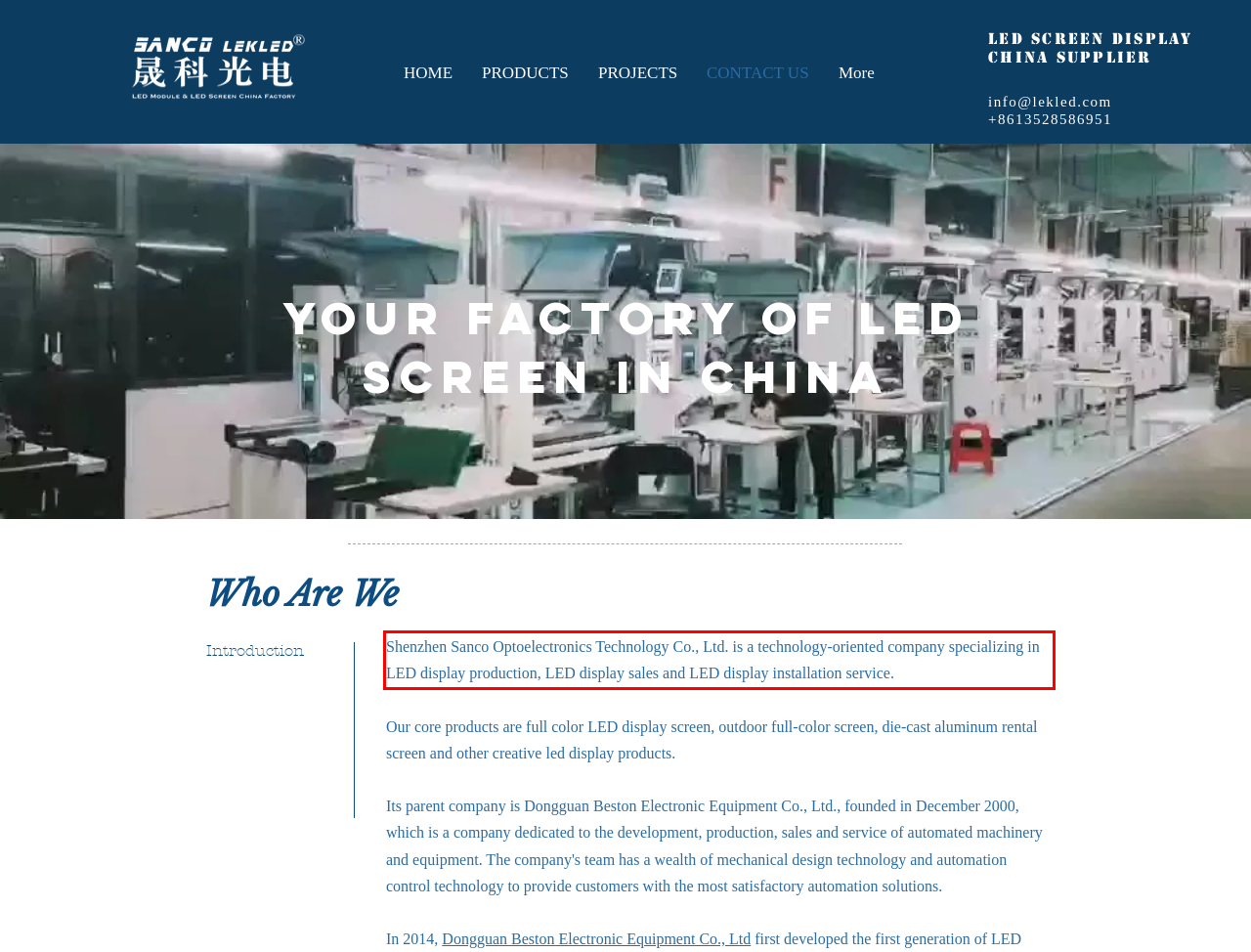Please examine the screenshot of the webpage and read the text present within the red rectangle bounding box.

Shenzhen Sanco Optoelectronics Technology Co., Ltd. is a technology-oriented company specializing in LED display production, LED display sales and LED display installation service.